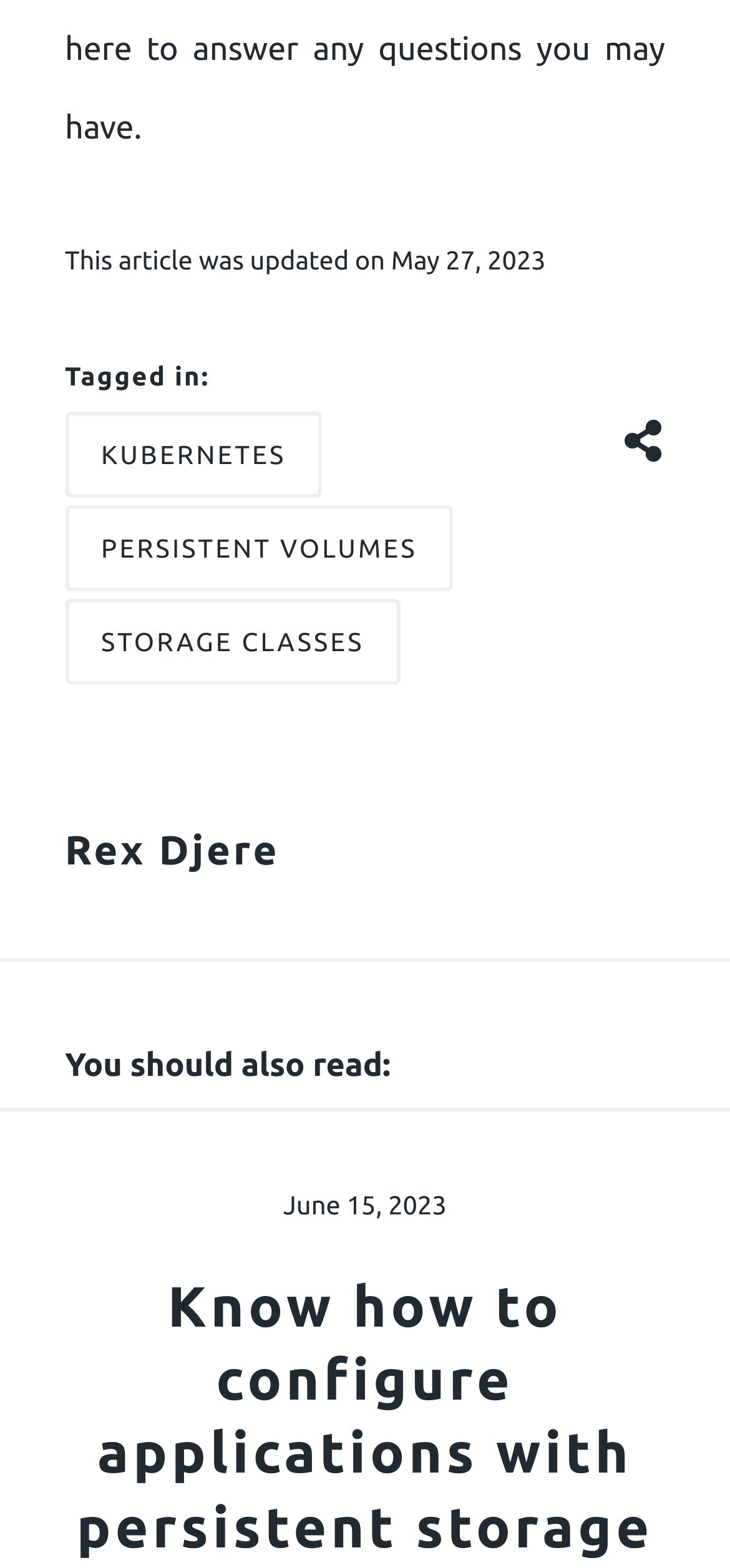Using the elements shown in the image, answer the question comprehensively: What is the title of the recommended article?

I found the title of the recommended article by looking at the section that says 'You should also read:', where I found a heading that says 'Know how to configure applications with persistent storage'.